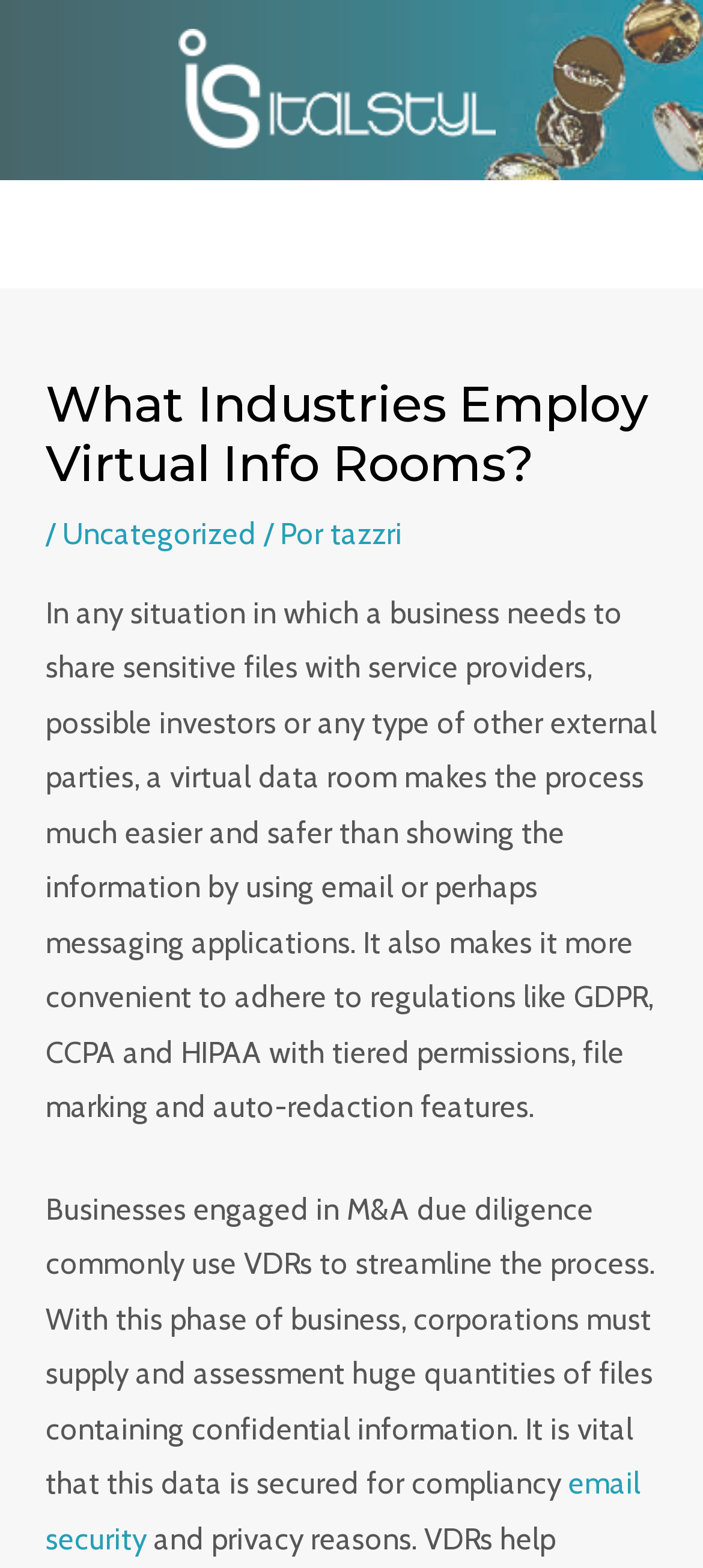What is the purpose of a virtual data room?
Please answer the question as detailed as possible based on the image.

According to the webpage, a virtual data room is used to share sensitive files with service providers, possible investors, or any type of other external parties, making the process much easier and safer than using email or messaging applications.